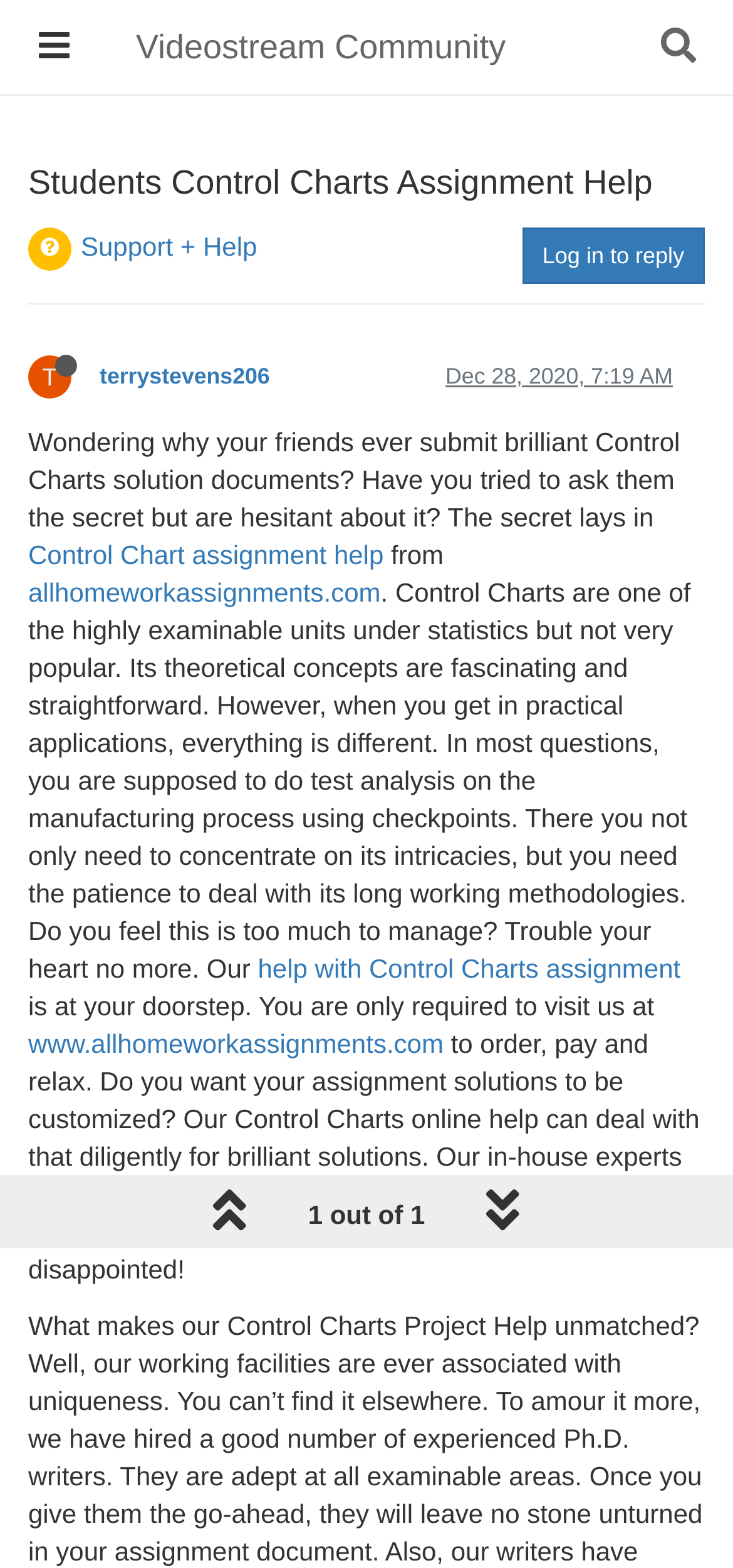Please specify the bounding box coordinates of the element that should be clicked to execute the given instruction: 'Visit allhomeworkassignments.com'. Ensure the coordinates are four float numbers between 0 and 1, expressed as [left, top, right, bottom].

[0.038, 0.368, 0.519, 0.387]